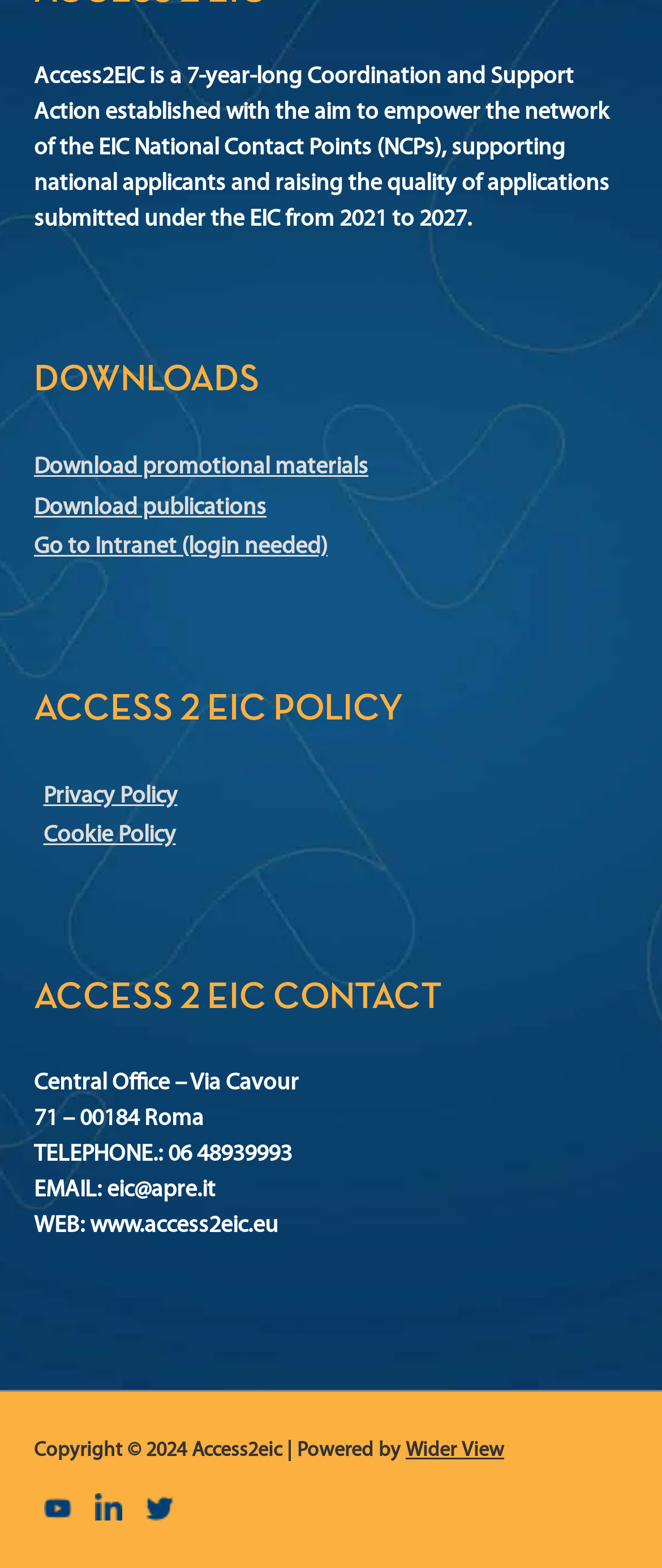How many images are there at the bottom of the webpage? Refer to the image and provide a one-word or short phrase answer.

3